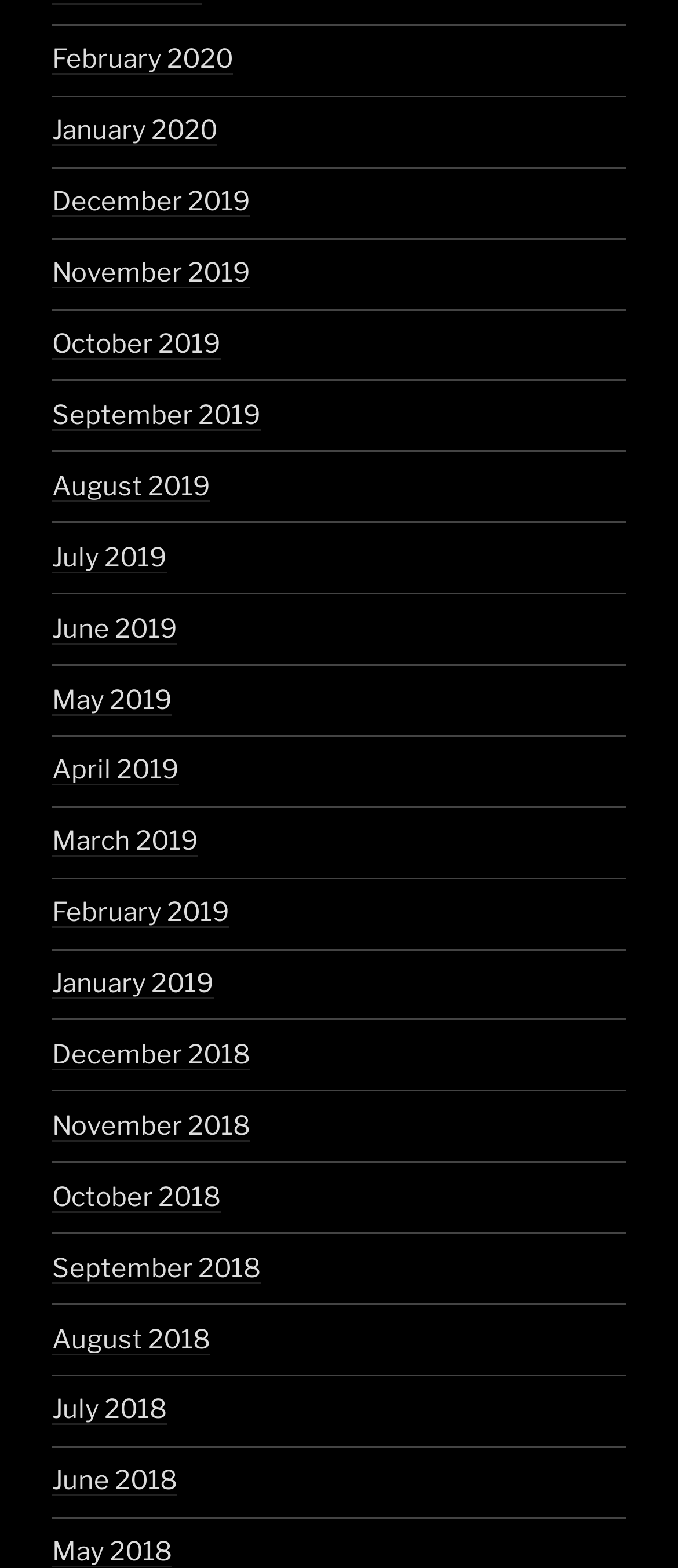Kindly determine the bounding box coordinates for the clickable area to achieve the given instruction: "view January 2019".

[0.077, 0.617, 0.315, 0.637]